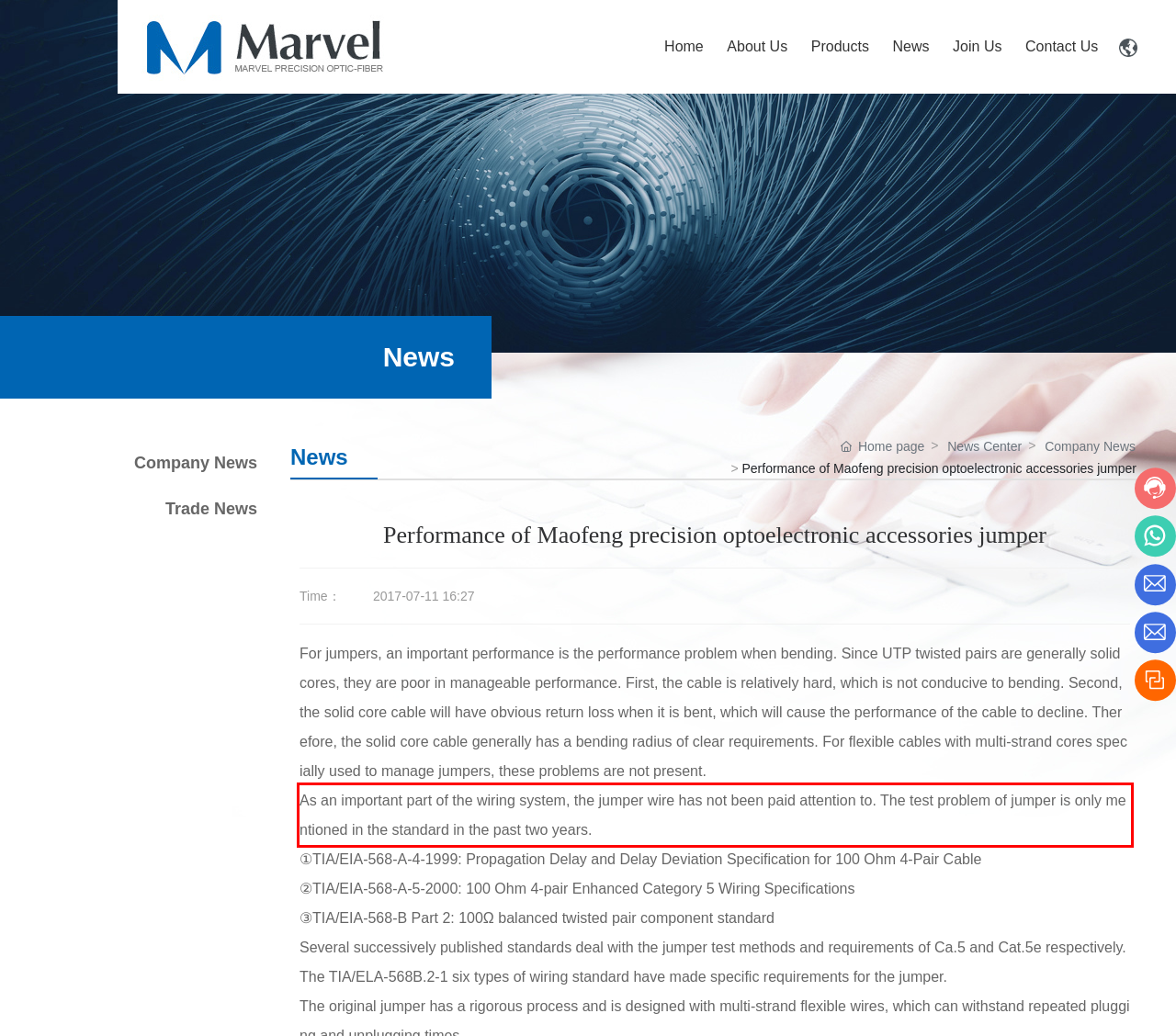Your task is to recognize and extract the text content from the UI element enclosed in the red bounding box on the webpage screenshot.

As an important part of the wiring system, the jumper wire has not been paid attention to. The test problem of jumper is only mentioned in the standard in the past two years.